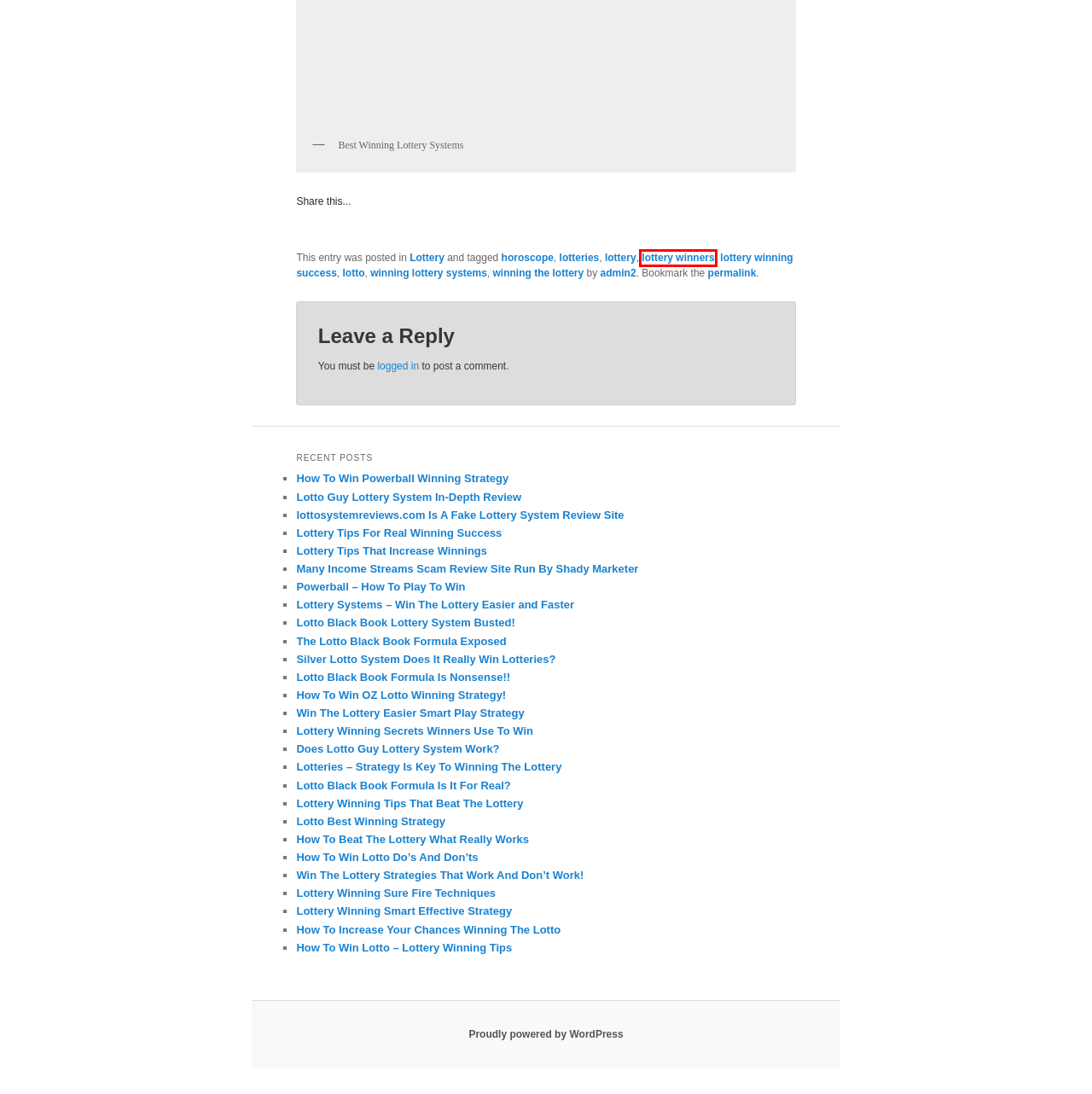Analyze the screenshot of a webpage with a red bounding box and select the webpage description that most accurately describes the new page resulting from clicking the element inside the red box. Here are the candidates:
A. winning lottery systems | LOTTERY LUCK
B. Win The Lottery Easier Smart Play Strategy
C. lottery winners | LOTTERY LUCK
D. Lottery Winning Secrets Winners Use To Win
E. Lottery Systems - Win The Lottery Easier and Faster
F. Win The Lottery Strategies That Work And Don't Work!
G. winning the lottery | LOTTERY LUCK
H. Does Lotto Guy Lottery System Work?

C